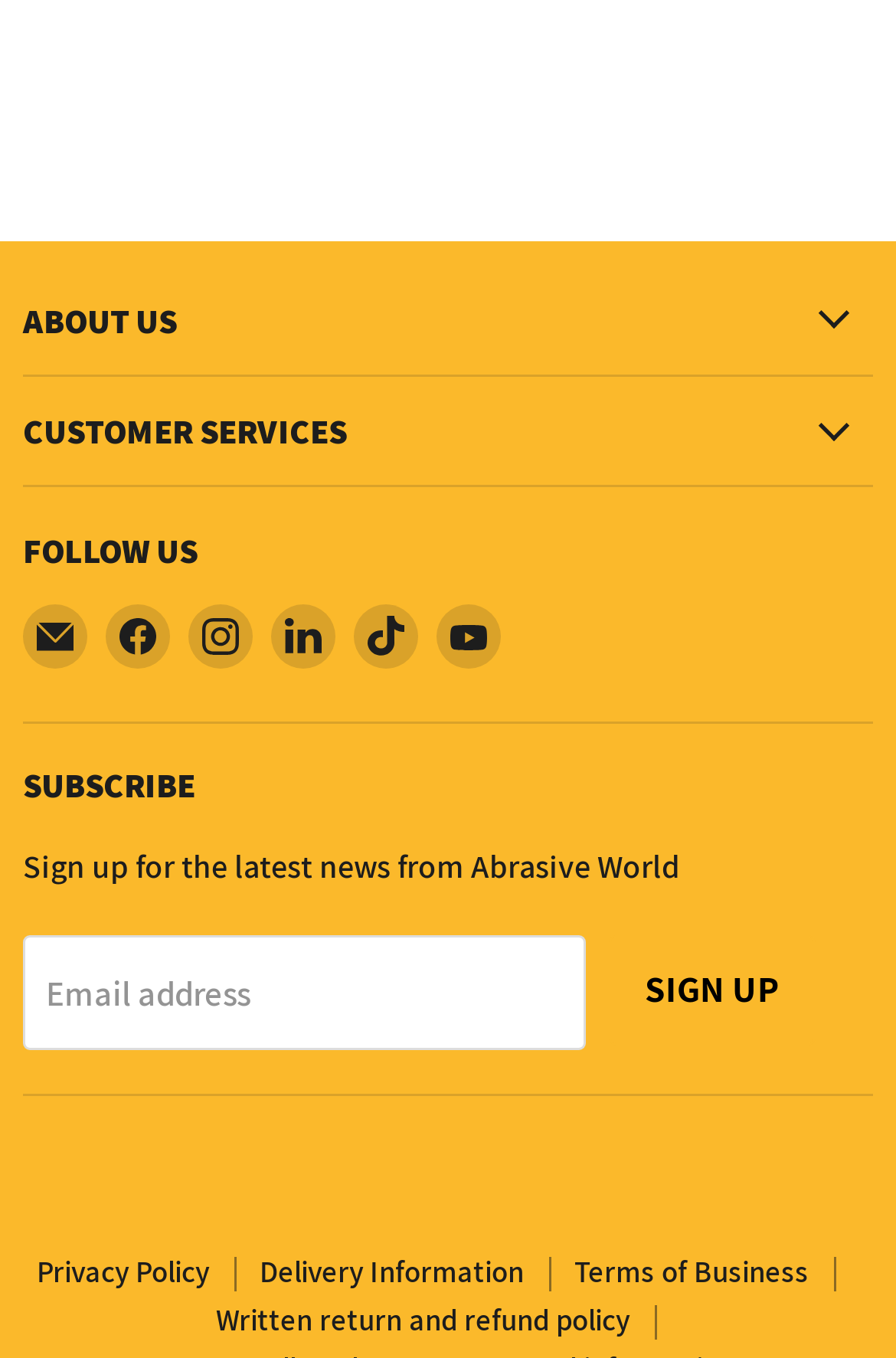Locate the UI element that matches the description About Us in the webpage screenshot. Return the bounding box coordinates in the format (top-left x, top-left y, bottom-right x, bottom-right y), with values ranging from 0 to 1.

[0.026, 0.142, 0.167, 0.173]